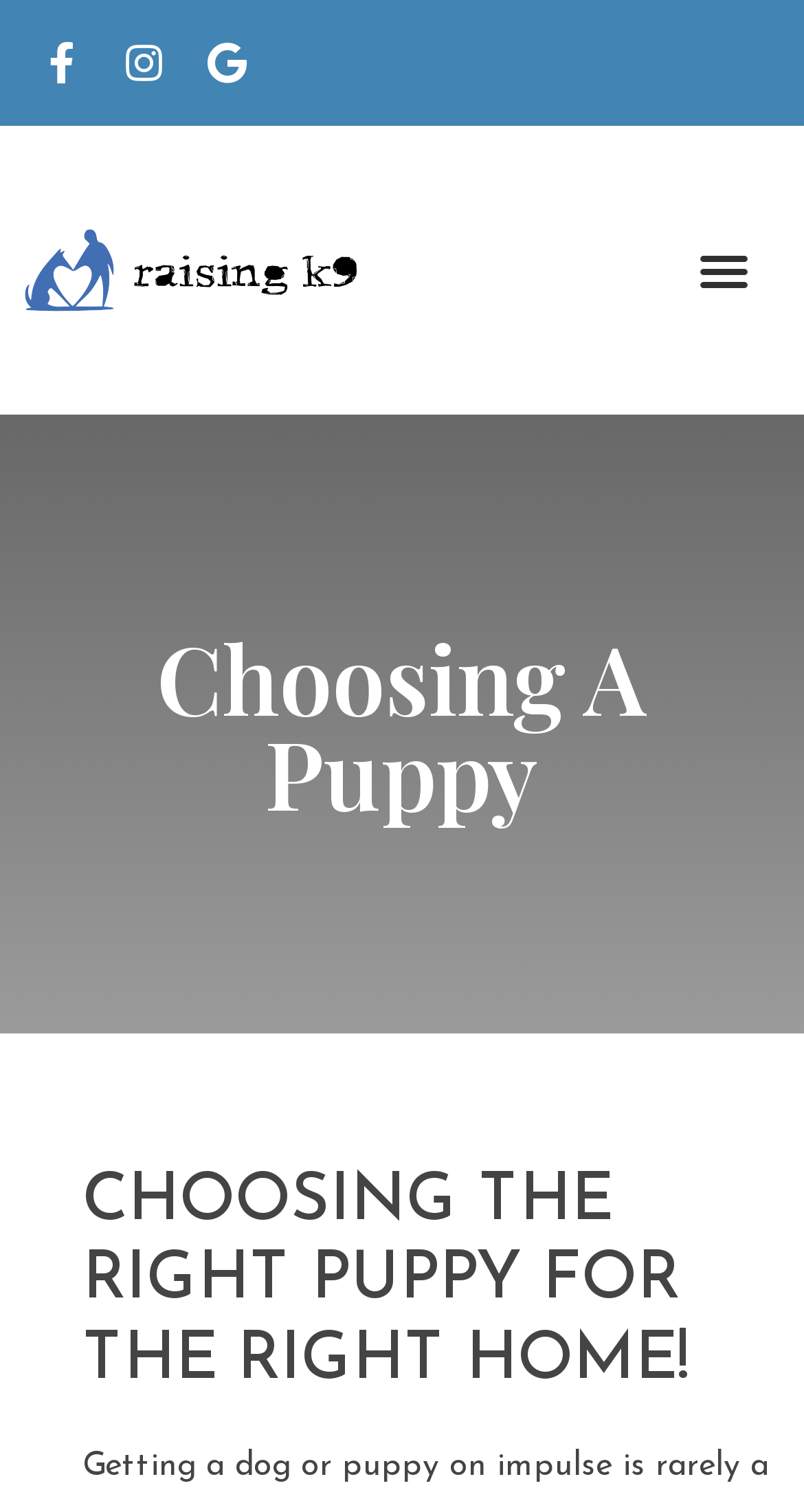Locate the heading on the webpage and return its text.

Choosing A Puppy